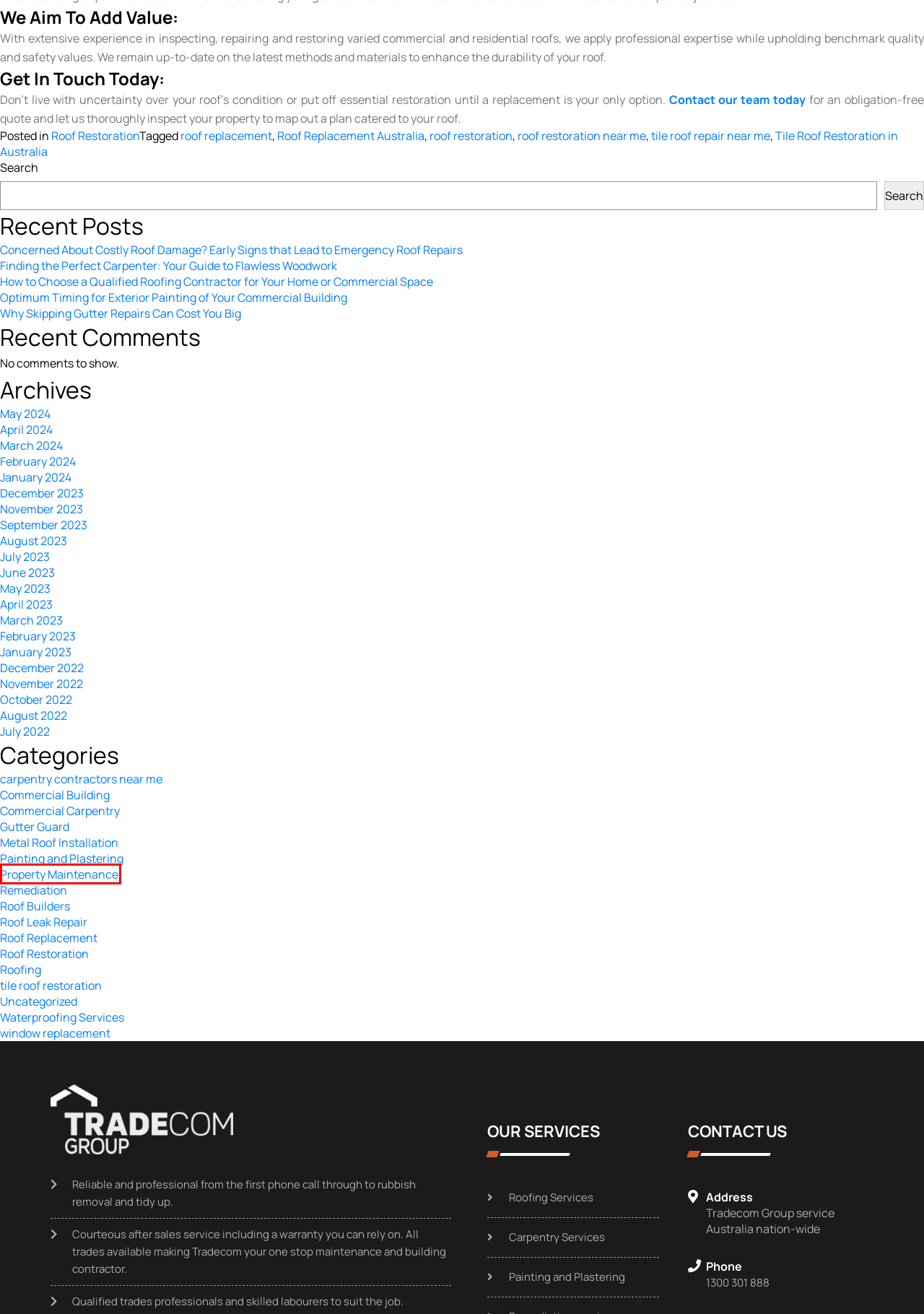Inspect the screenshot of a webpage with a red rectangle bounding box. Identify the webpage description that best corresponds to the new webpage after clicking the element inside the bounding box. Here are the candidates:
A. Tile Roof Restoration in Australia Archives | TradeCom Group
B. A 4-Step Guide to Find the Best Carpentry Contractor in Australia
C. Uncategorized Archives | TradeCom Group
D. roof replacement Archives | TradeCom Group
E. Property Maintenance Archives | TradeCom Group
F. Carpentry Contractors in Australia | Tradecom Group
G. Gutter Guard Archives | TradeCom Group
H. Metal Roof Installation Archives | TradeCom Group

E